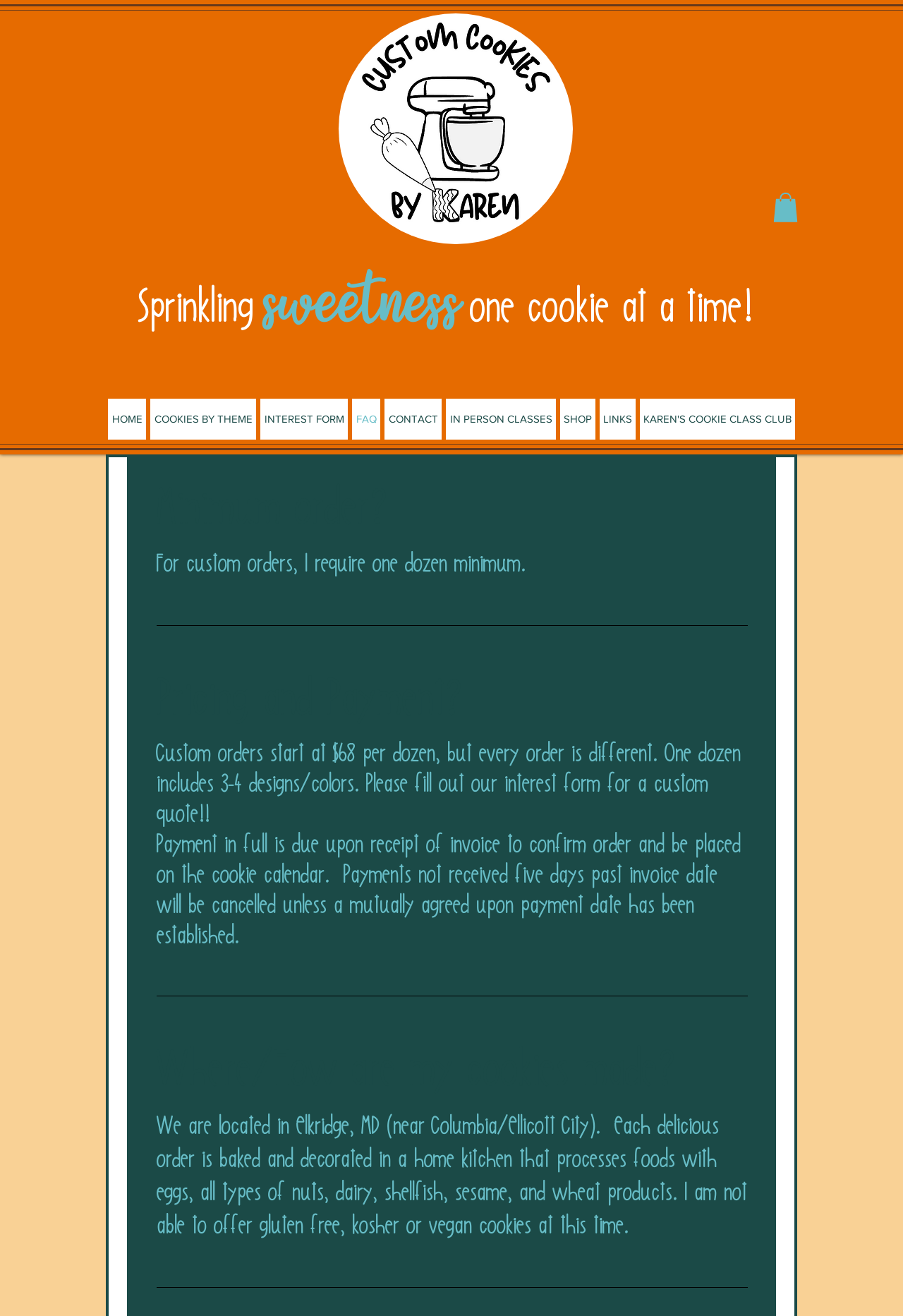Determine the bounding box coordinates of the clickable region to execute the instruction: "Click the button". The coordinates should be four float numbers between 0 and 1, denoted as [left, top, right, bottom].

[0.856, 0.146, 0.884, 0.169]